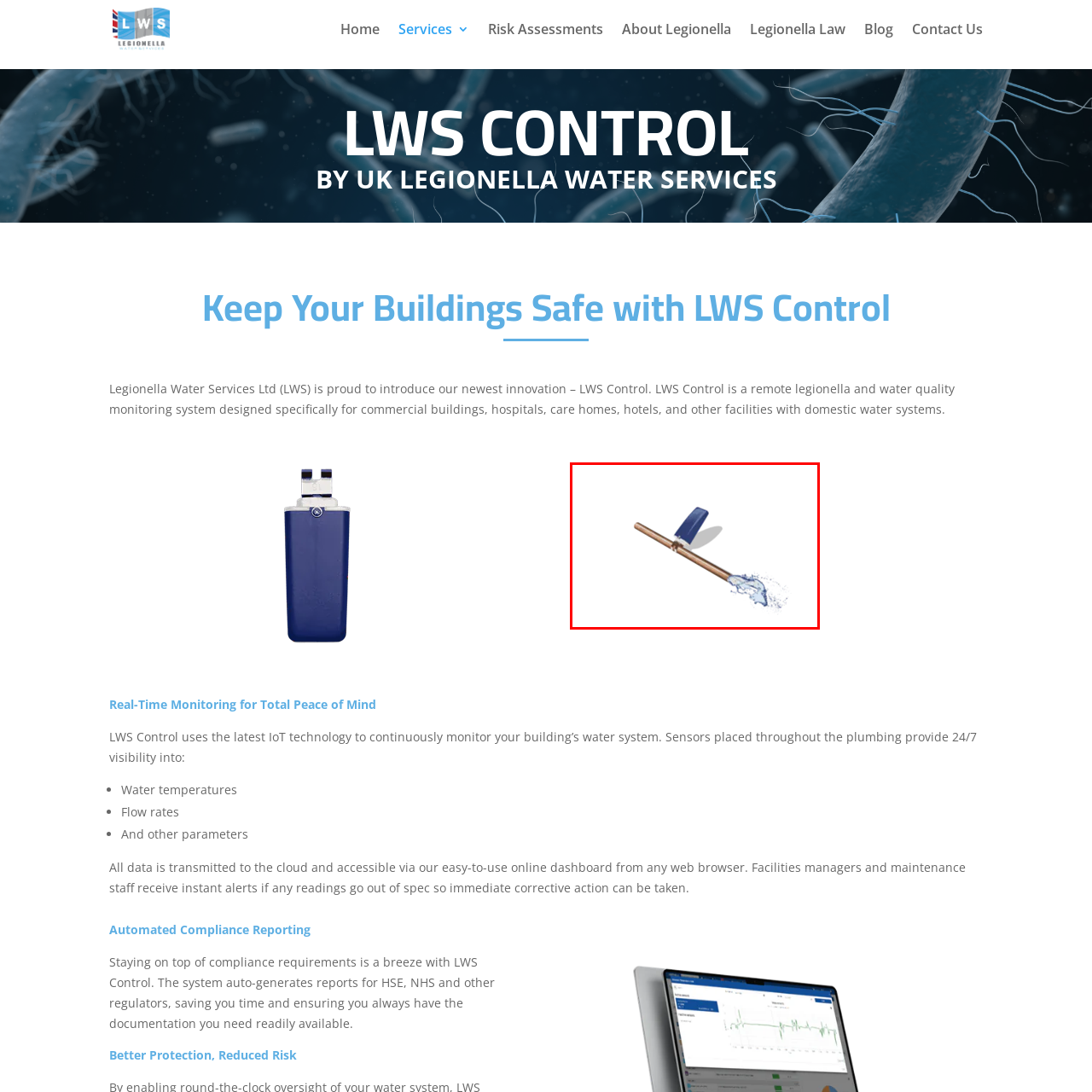What type of facilities is LWS Control used in?
Inspect the image inside the red bounding box and answer the question with as much detail as you can.

The caption highlights the importance of maintaining optimal water conditions in commercial buildings, hospitals, and care homes, implying that LWS Control is used in these types of facilities.